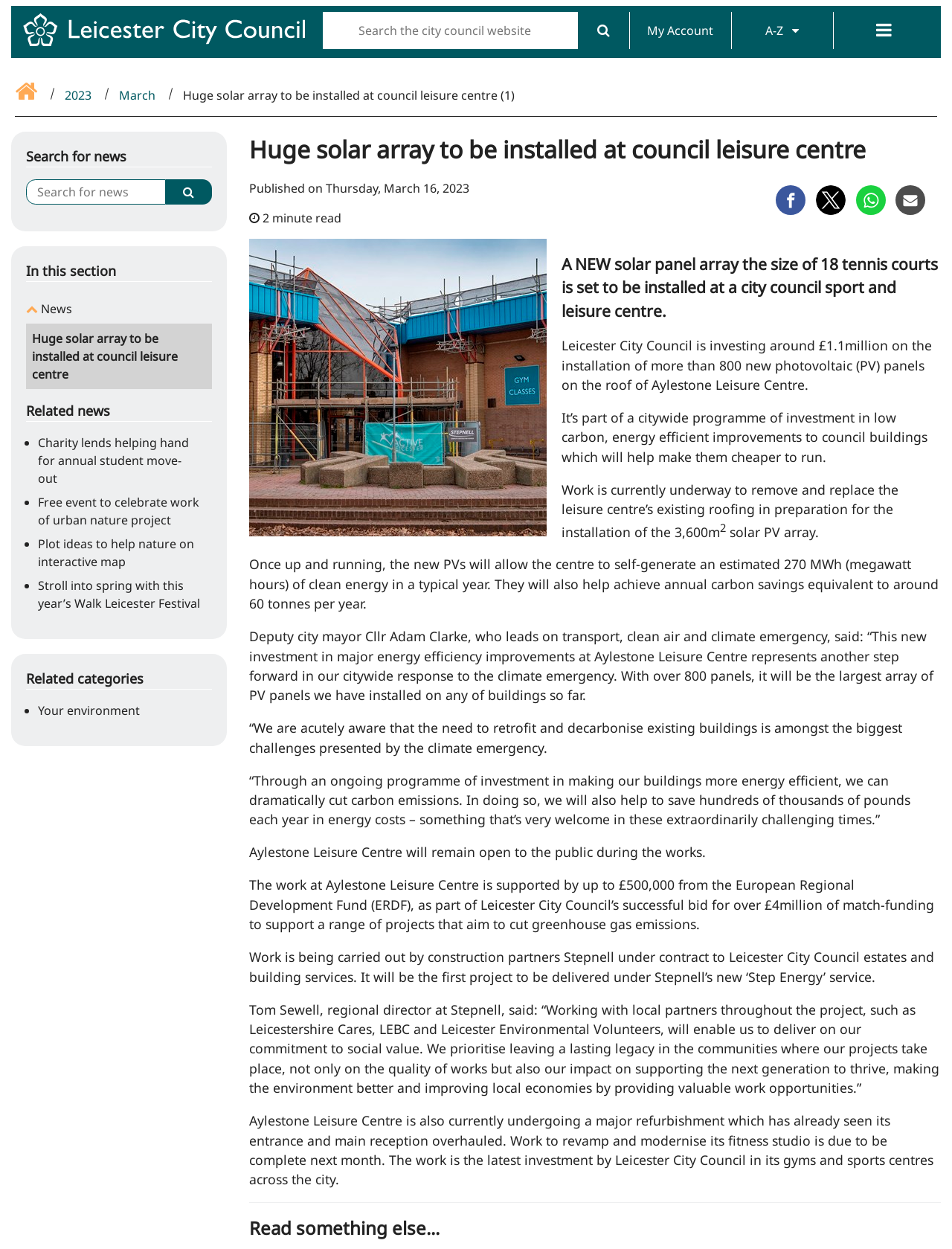Generate a thorough description of the webpage.

The webpage is about a news article from Leicester City Council, with a title "Huge solar array to be installed at council leisure centre". At the top, there is a navigation bar with links to the council's homepage, search function, and account management. Below the navigation bar, there is a breadcrumb trail showing the current page's location within the website.

The main content of the page is divided into sections. The first section has a heading with the article's title, followed by a brief summary of the article and a "2-minute read" indicator. Below this, there is an image of Aylestone Leisure Centre, where the solar panel array will be installed.

The article itself is divided into several paragraphs, describing the installation of the solar panel array, its benefits, and the city council's efforts to reduce carbon emissions. There are also quotes from the Deputy City Mayor and a regional director from the construction company involved in the project.

On the right side of the page, there is a section with related news articles, each with a brief summary and a link to the full article. Below this, there is a section with related categories, also with links to relevant pages.

At the bottom of the page, there are social media sharing links, allowing users to share the article on Facebook, Twitter, WhatsApp, and email.